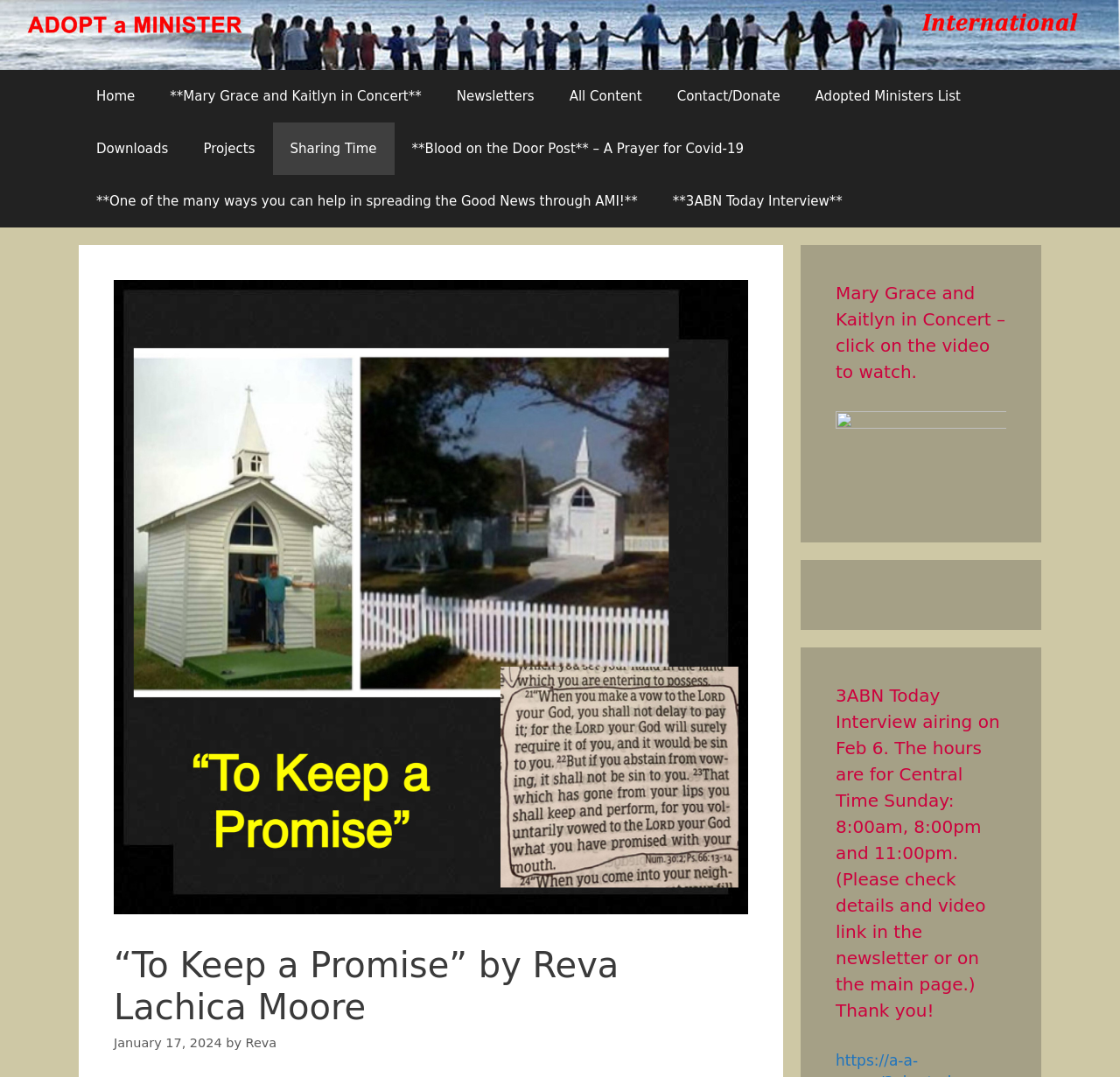Elaborate on the webpage's design and content in a detailed caption.

The webpage is about "To Keep a Promise" by Reva Lachica Moore, an article or blog post on the Adopt A Minister International website. At the top, there is a banner with the site's name and a primary navigation menu with 9 links, including "Home", "Newsletters", "All Content", and "Contact/Donate". 

Below the navigation menu, there is a main content area with a heading that displays the title of the article, "“To Keep a Promise” by Reva Lachica Moore". The author's name, Reva, is also mentioned. The date of the article, January 17, 2024, is displayed below the title.

To the right of the main content area, there are two complementary sections. The first section has a heading that announces "Mary Grace and Kaitlyn in Concert" and invites users to click on a video to watch. The second section has a heading that announces a "3ABN Today Interview" airing on February 6, with specific times and a note to check the newsletter or main page for details and a video link.

There are no images on the page, but there are several links to other pages or content, including concerts, projects, and newsletters. The overall structure of the page is divided into clear sections, with a focus on the main article and complementary announcements.